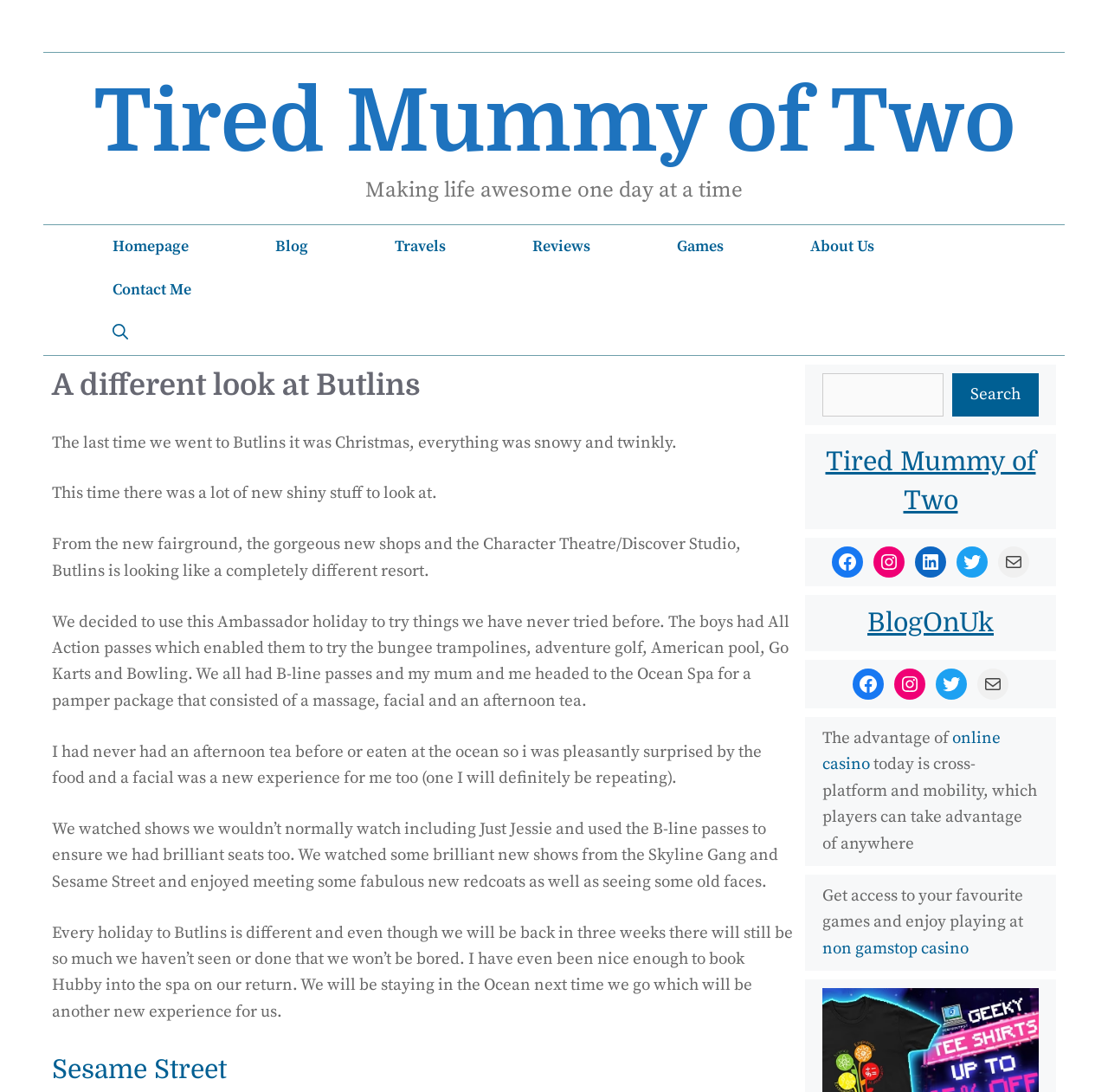Determine the bounding box coordinates of the clickable element to achieve the following action: 'Visit the 'Homepage''. Provide the coordinates as four float values between 0 and 1, formatted as [left, top, right, bottom].

[0.062, 0.206, 0.209, 0.245]